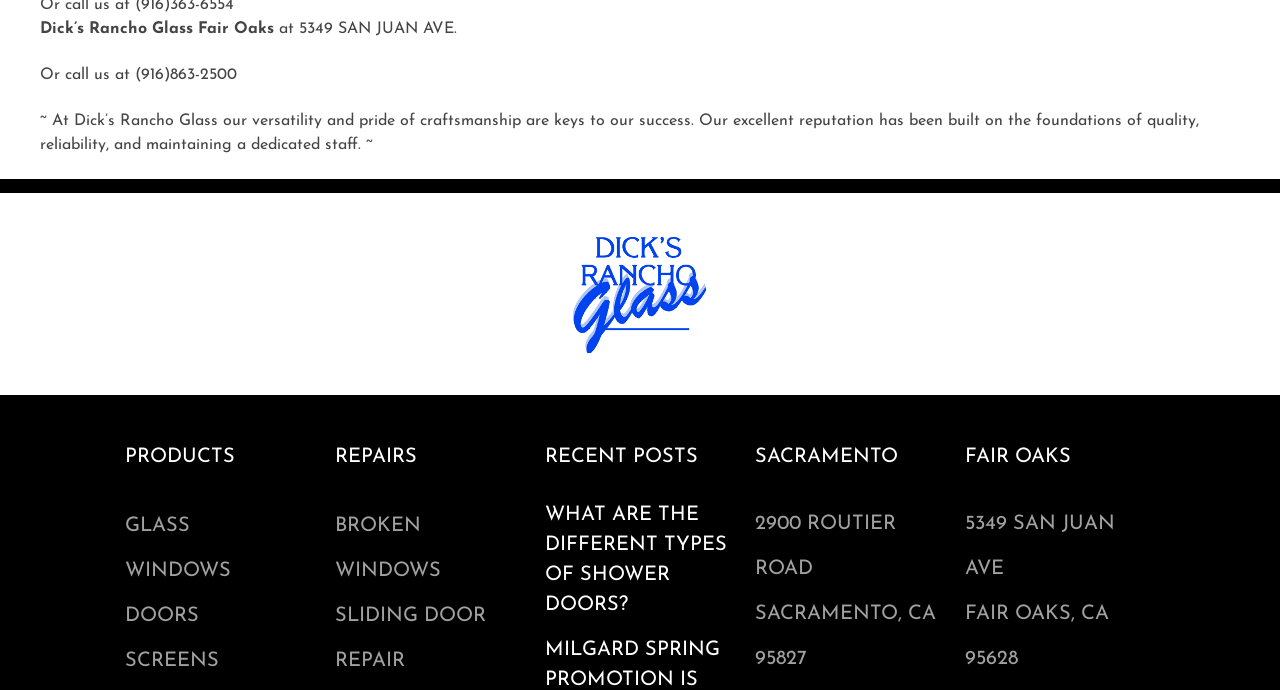Locate the bounding box coordinates of the clickable region to complete the following instruction: "Click the 'GLASS' link."

[0.098, 0.73, 0.148, 0.796]